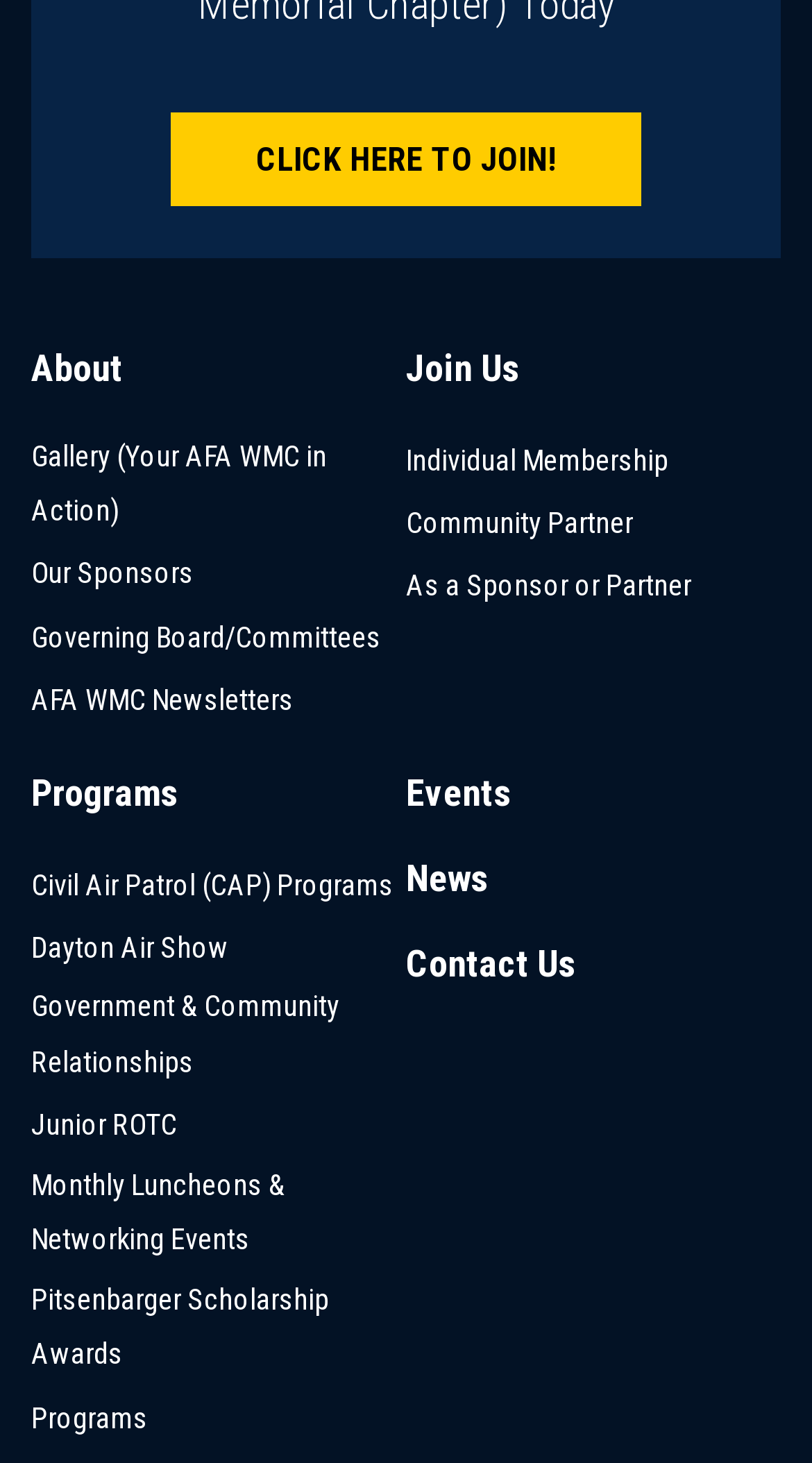Return the bounding box coordinates of the UI element that corresponds to this description: "Join Us". The coordinates must be given as four float numbers in the range of 0 and 1, [left, top, right, bottom].

[0.5, 0.233, 0.641, 0.27]